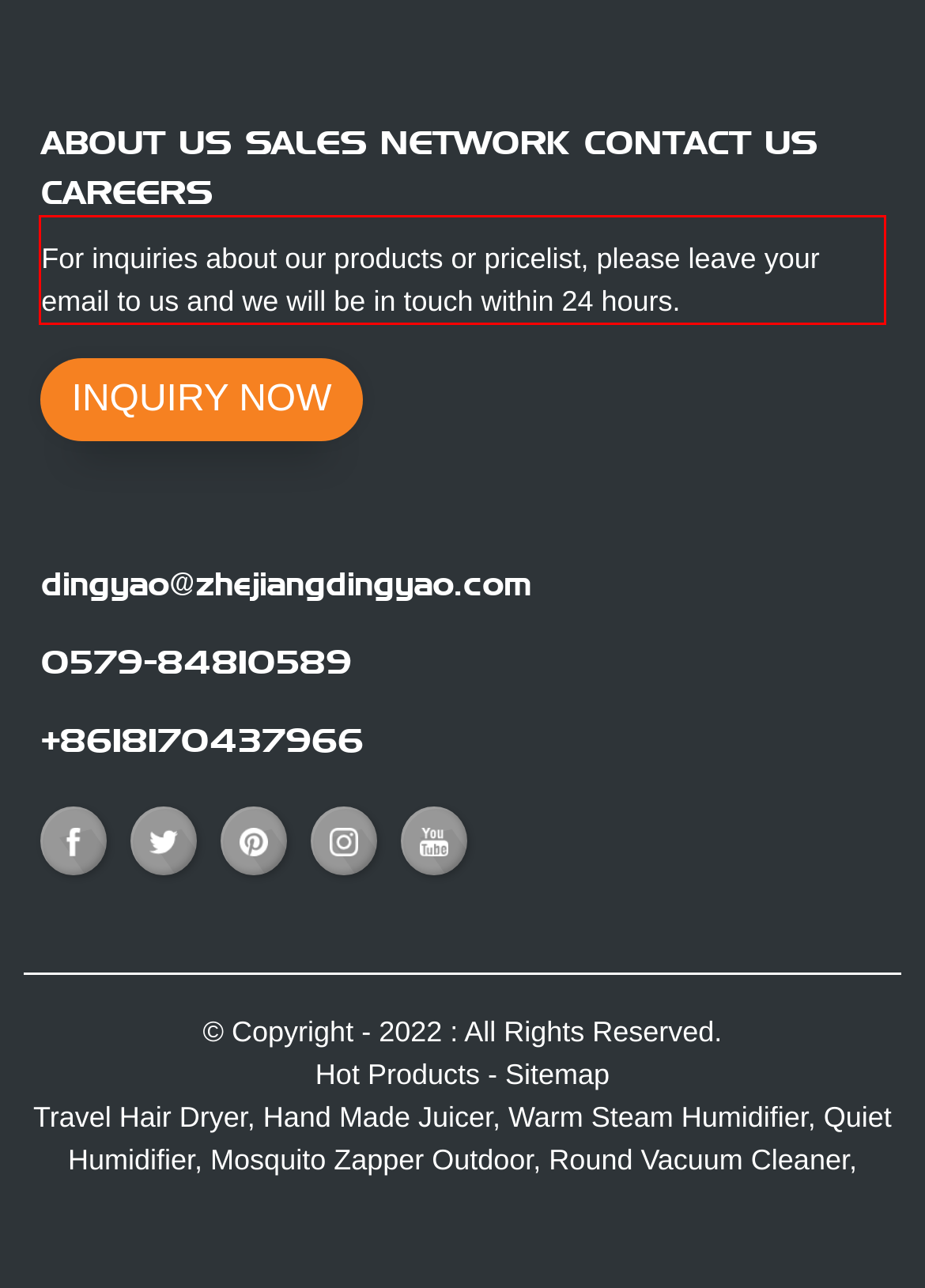Within the screenshot of the webpage, locate the red bounding box and use OCR to identify and provide the text content inside it.

For inquiries about our products or pricelist, please leave your email to us and we will be in touch within 24 hours.